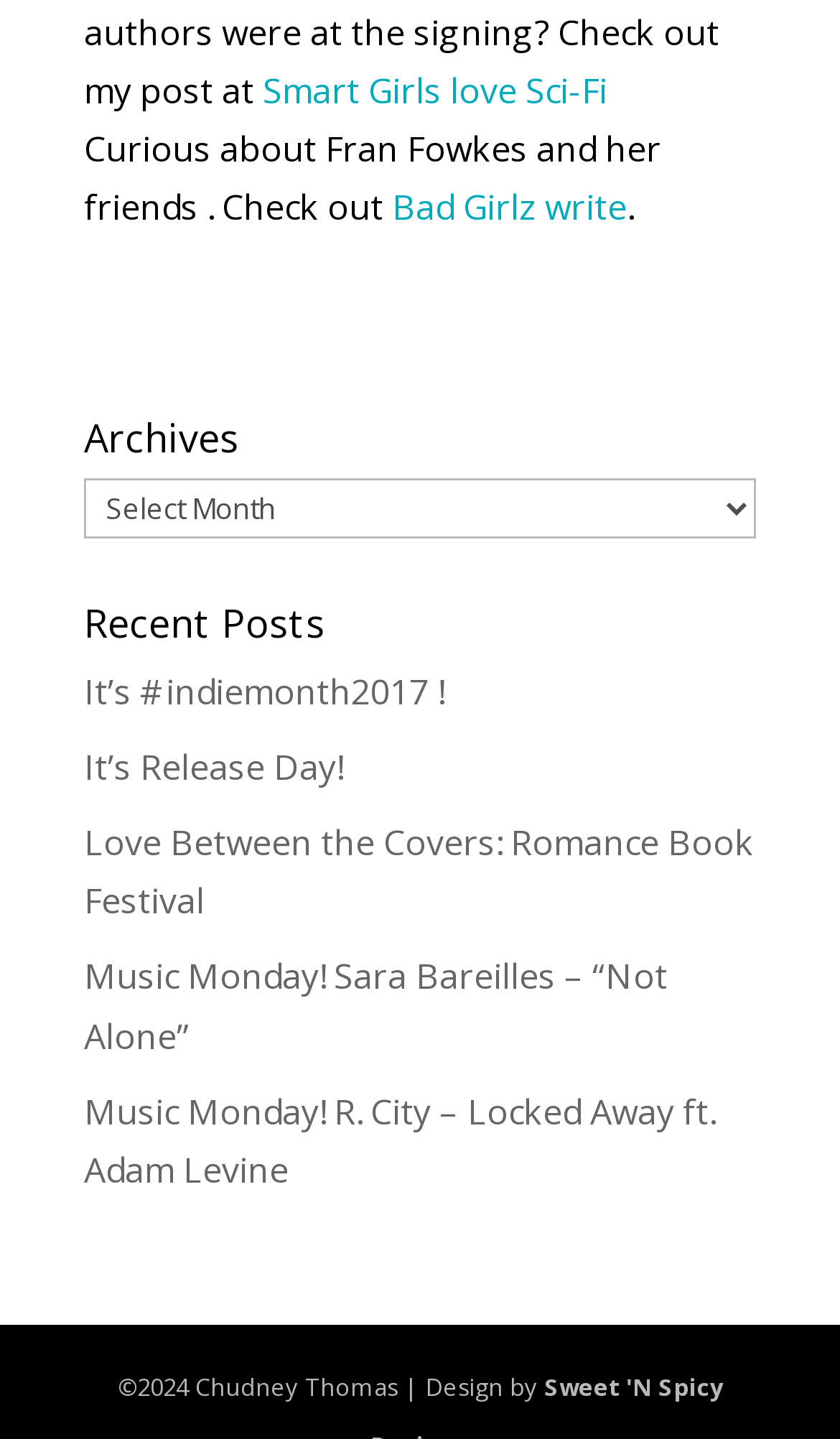Give a one-word or short-phrase answer to the following question: 
How many links are under 'Recent Posts'?

5